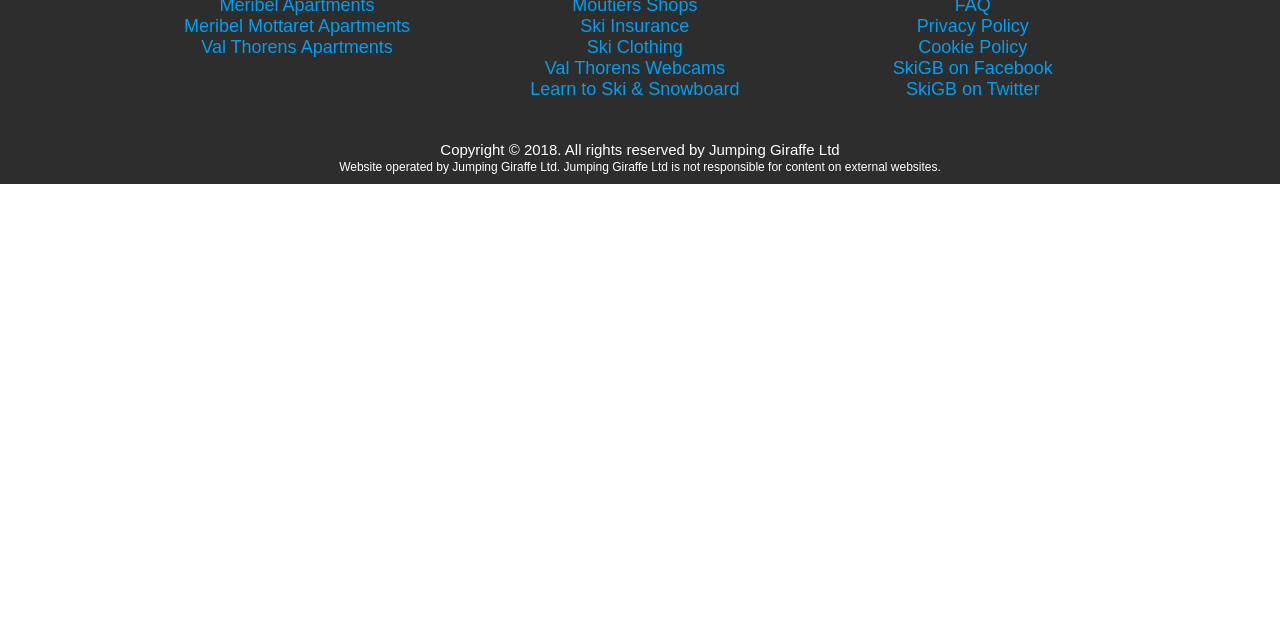Using the given element description, provide the bounding box coordinates (top-left x, top-left y, bottom-right x, bottom-right y) for the corresponding UI element in the screenshot: SkiGB on Twitter

[0.708, 0.123, 0.812, 0.155]